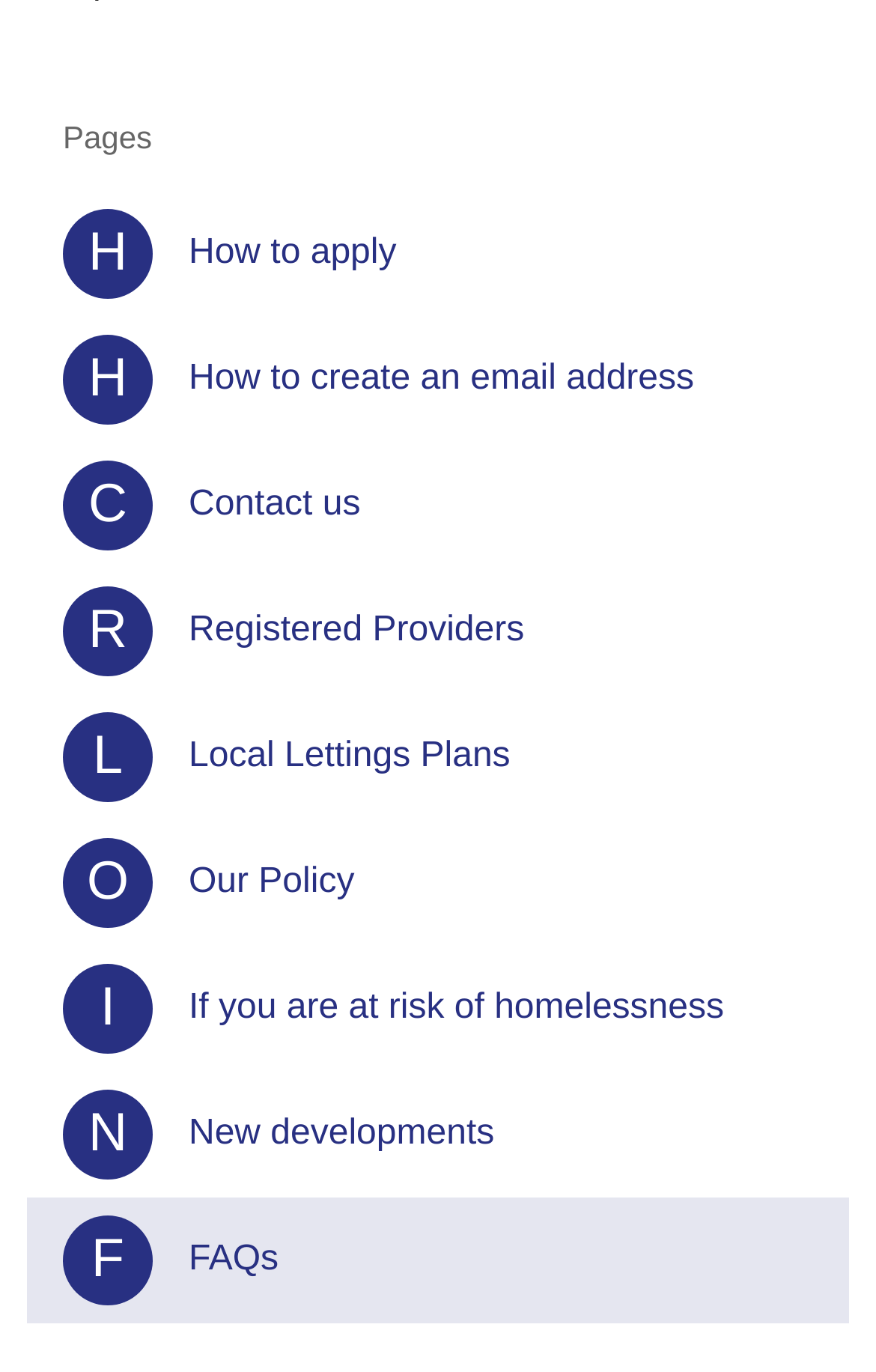Identify the bounding box coordinates for the element you need to click to achieve the following task: "Read 'How to create an email address'". Provide the bounding box coordinates as four float numbers between 0 and 1, in the form [left, top, right, bottom].

[0.031, 0.231, 0.969, 0.323]